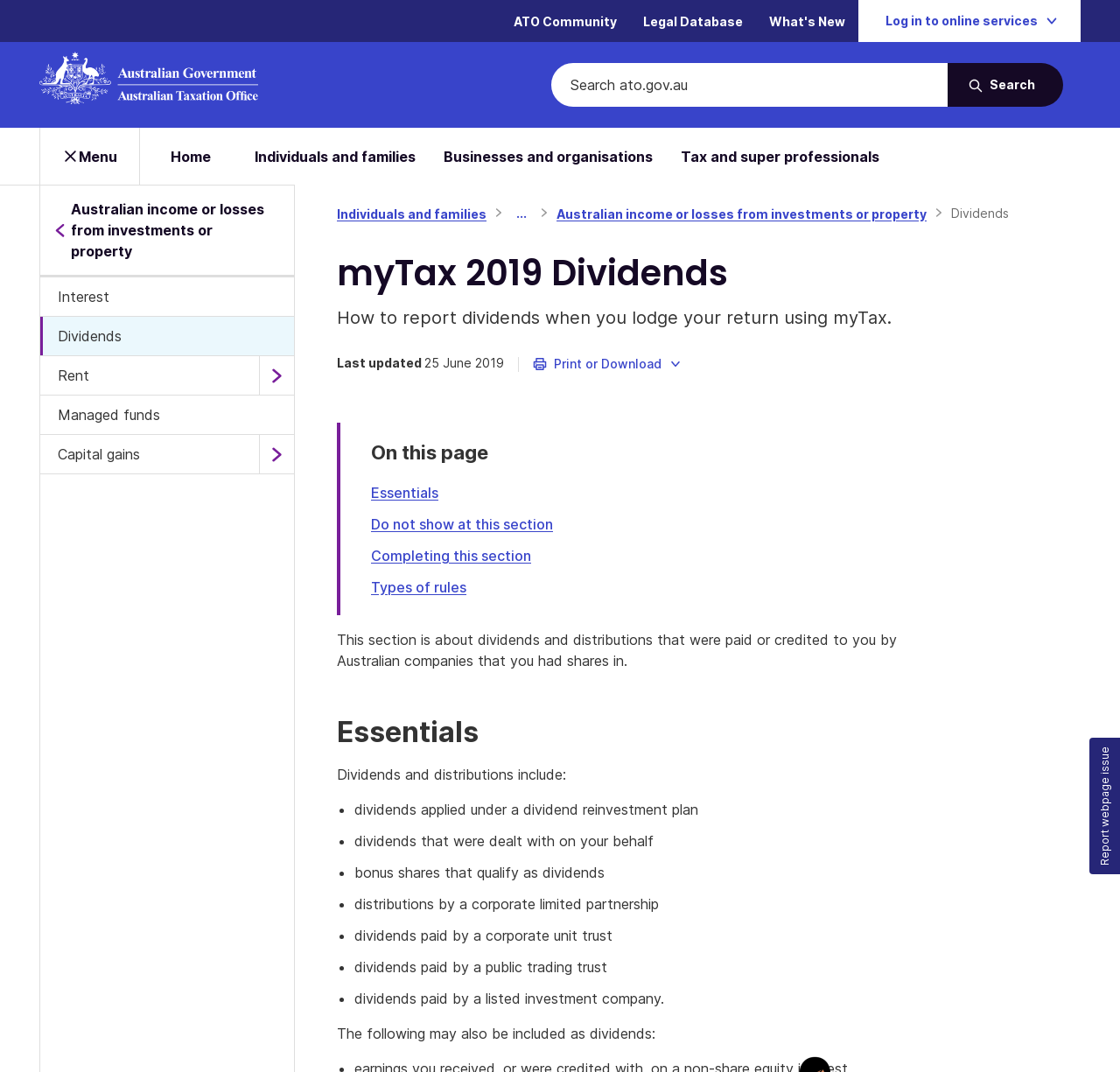Please locate the bounding box coordinates of the region I need to click to follow this instruction: "Click the 'Log in to online services' button".

[0.766, 0.0, 0.965, 0.039]